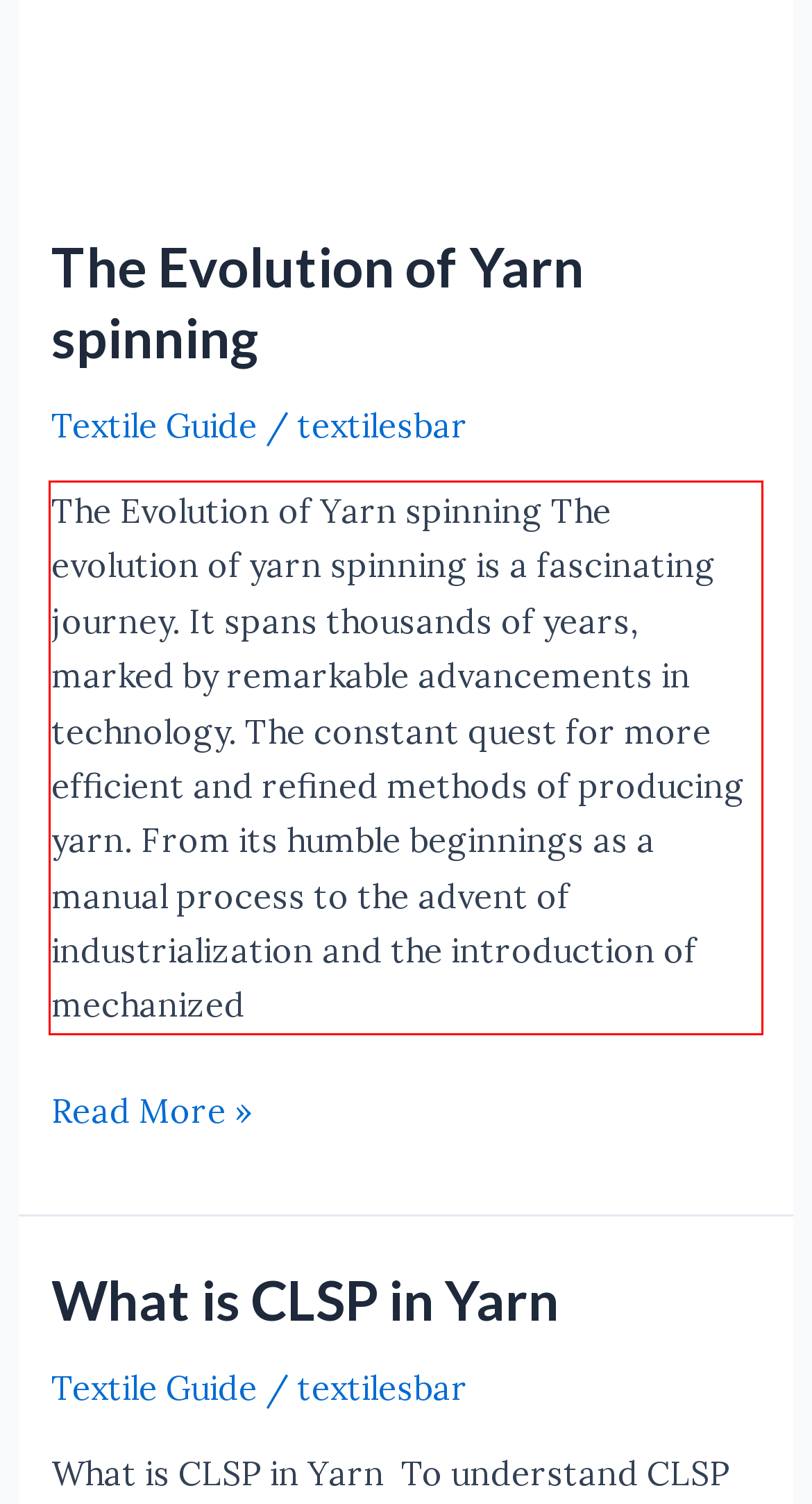From the provided screenshot, extract the text content that is enclosed within the red bounding box.

The Evolution of Yarn spinning The evolution of yarn spinning is a fascinating journey. It spans thousands of years, marked by remarkable advancements in technology. The constant quest for more efficient and refined methods of producing yarn. From its humble beginnings as a manual process to the advent of industrialization and the introduction of mechanized